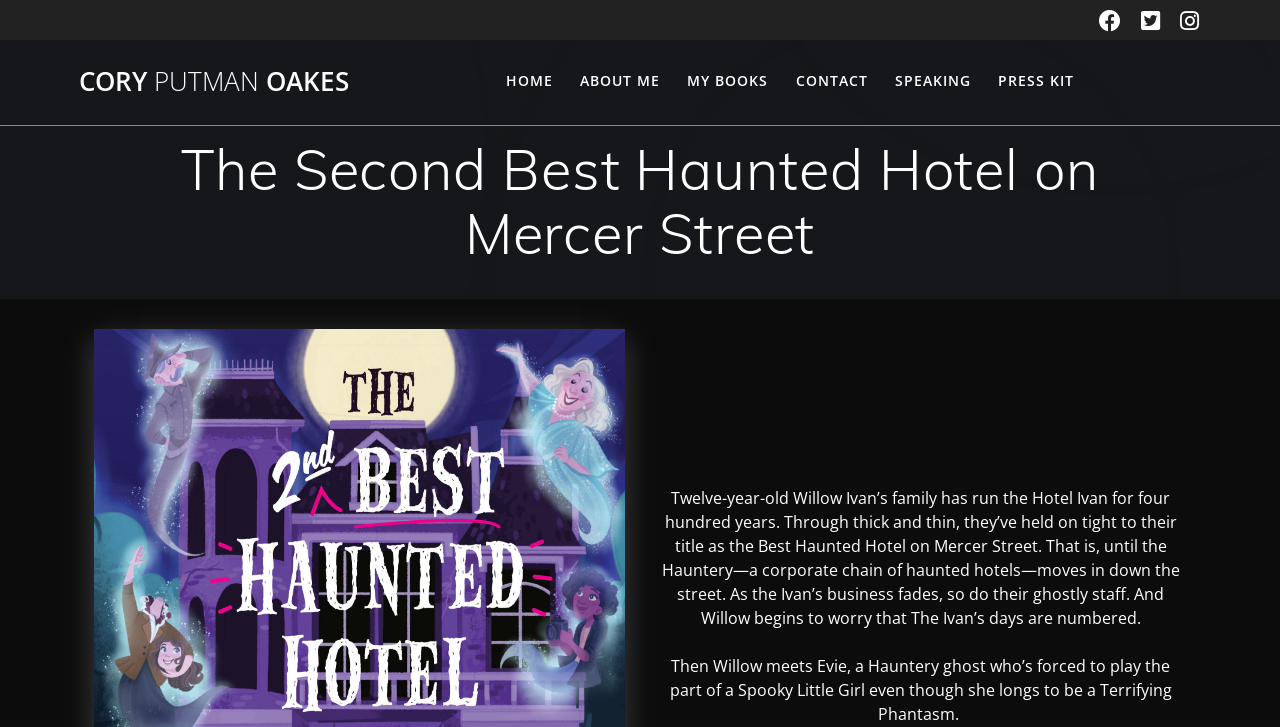Can you determine the main header of this webpage?

The Second Best Haunted Hotel on Mercer Street